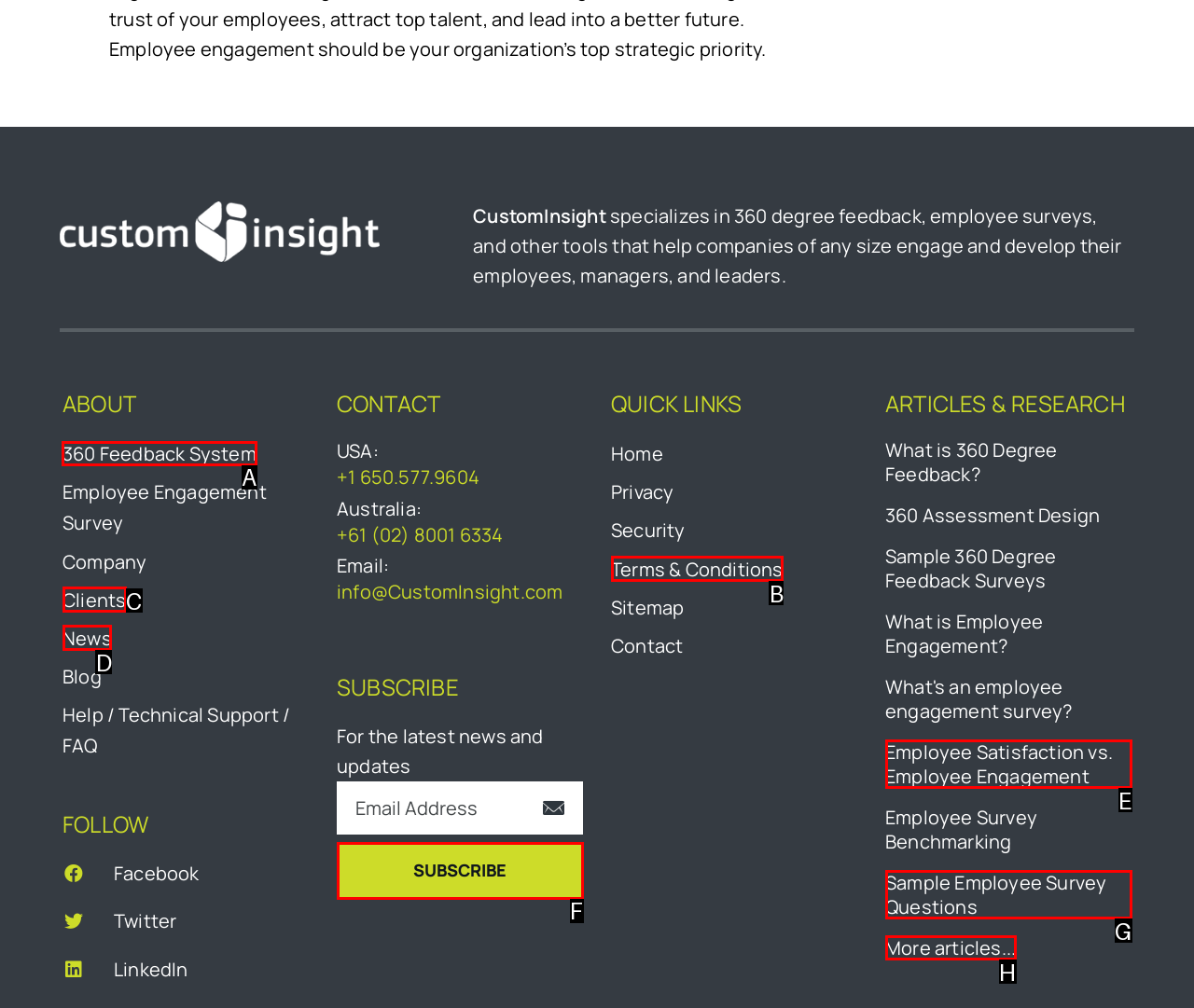Which option should be clicked to execute the following task: Click on the '360 Feedback System' link? Respond with the letter of the selected option.

A